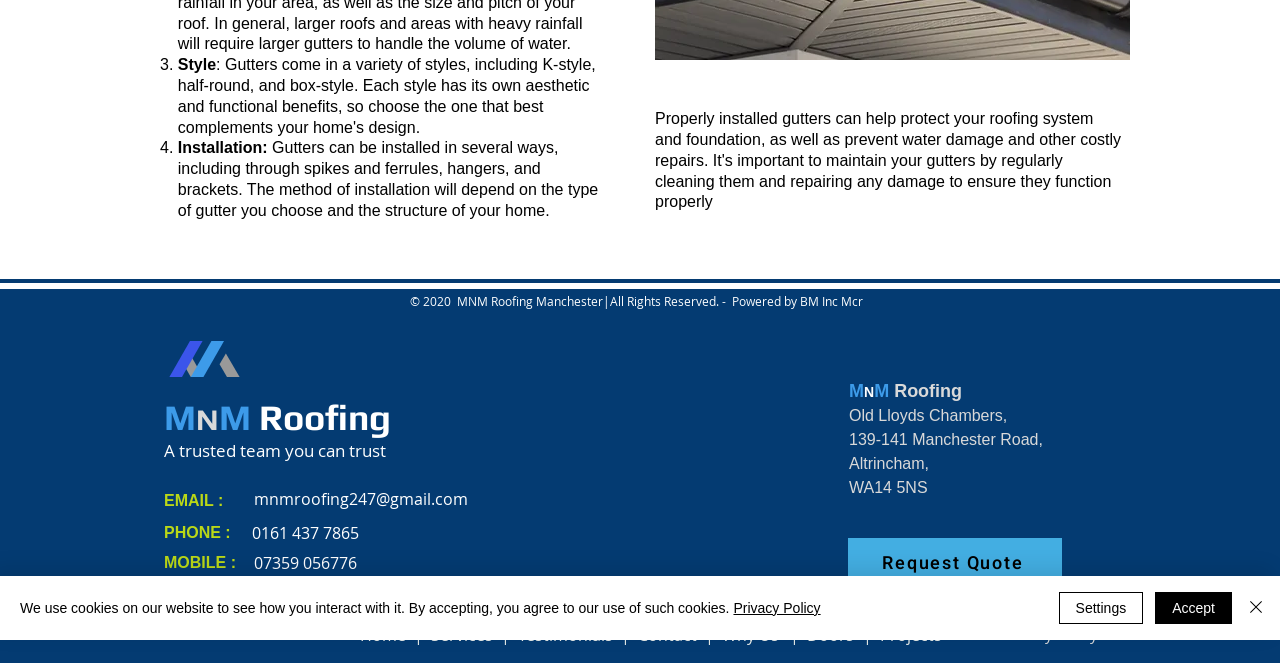Provide the bounding box coordinates of the HTML element this sentence describes: "Request Quote".

[0.662, 0.811, 0.83, 0.888]